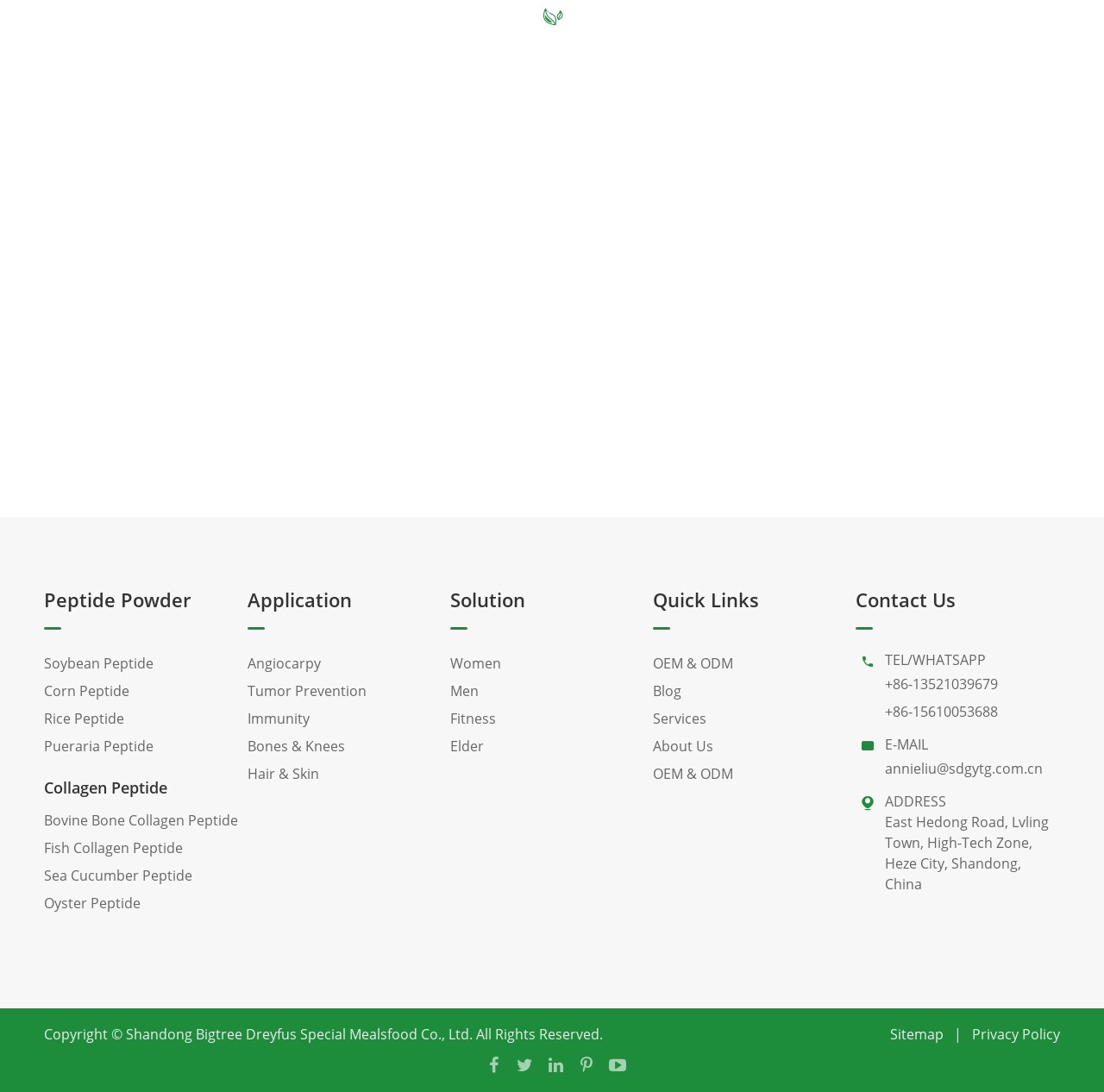Please determine the bounding box coordinates of the element's region to click for the following instruction: "Go to Application".

[0.224, 0.537, 0.408, 0.562]